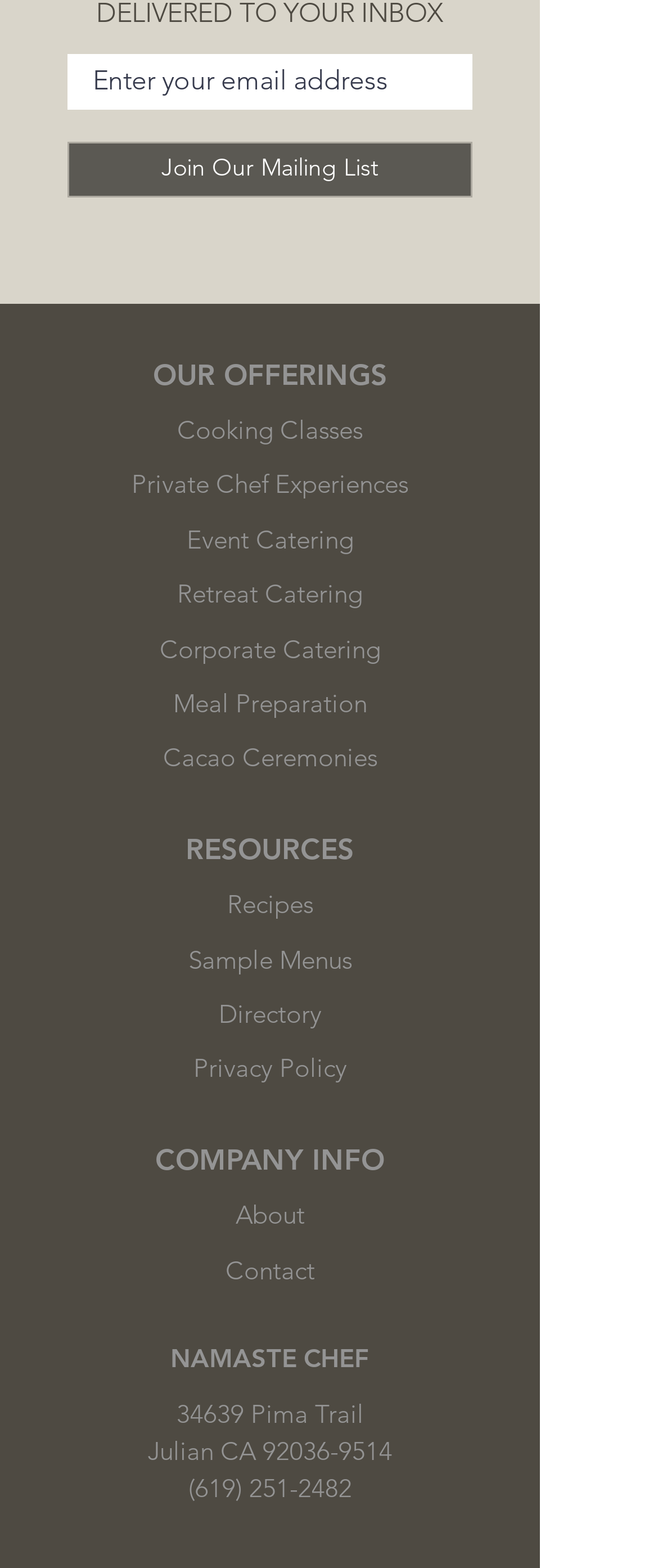Examine the screenshot and answer the question in as much detail as possible: How can users contact Namaste Chef?

The webpage provides a phone number '(619) 251-2482' and an address '34639 Pima Trail, Julian CA', indicating that users can contact Namaste Chef by phone or mail.